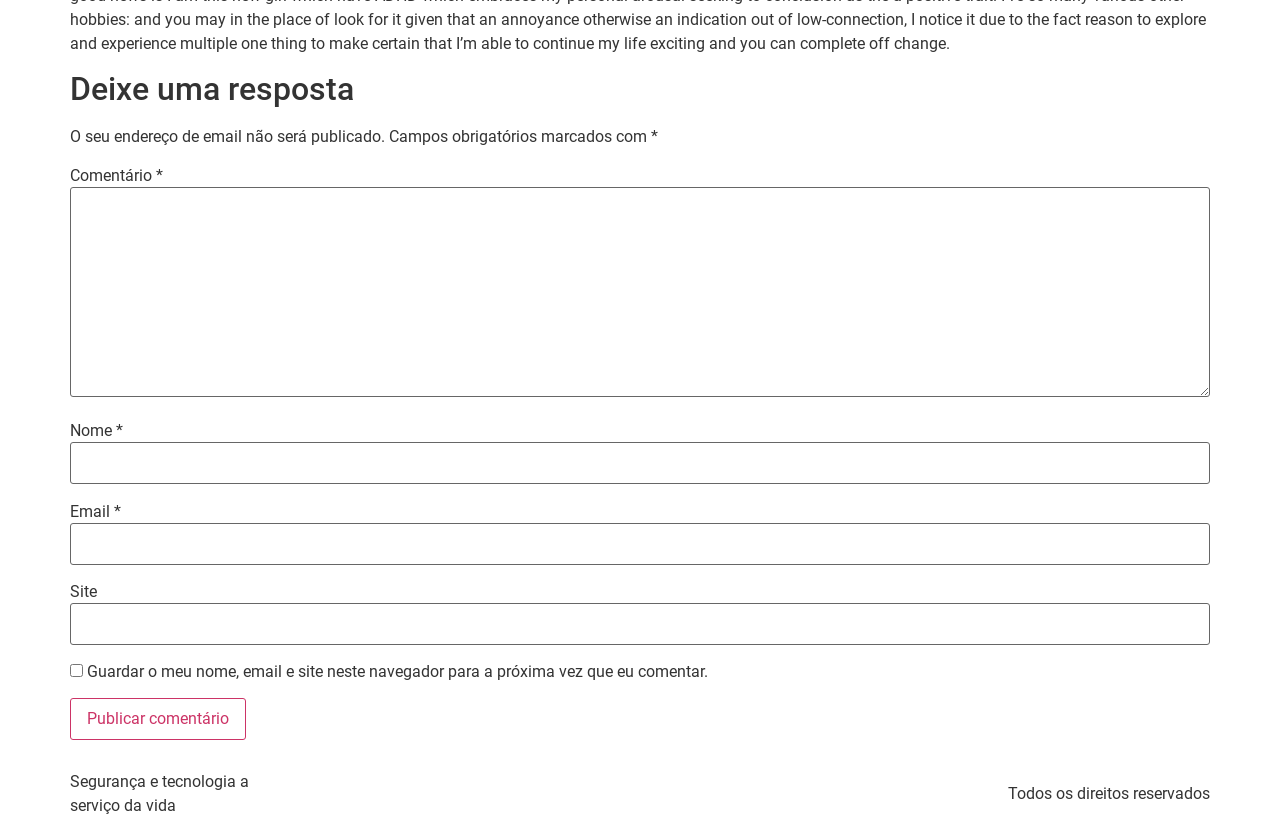What is the label of the third text box?
By examining the image, provide a one-word or phrase answer.

Site